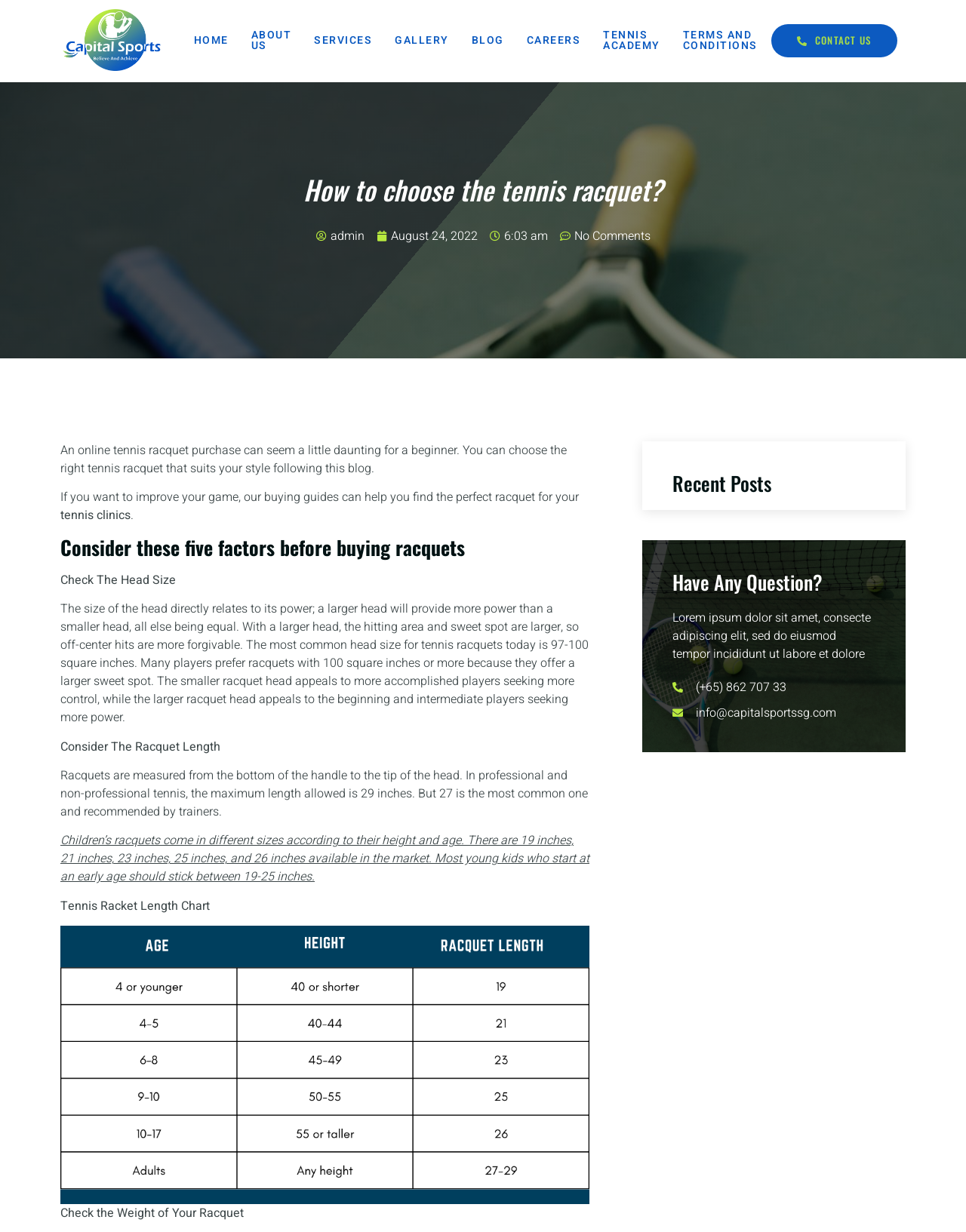Identify and provide the title of the webpage.

How to choose the tennis racquet?